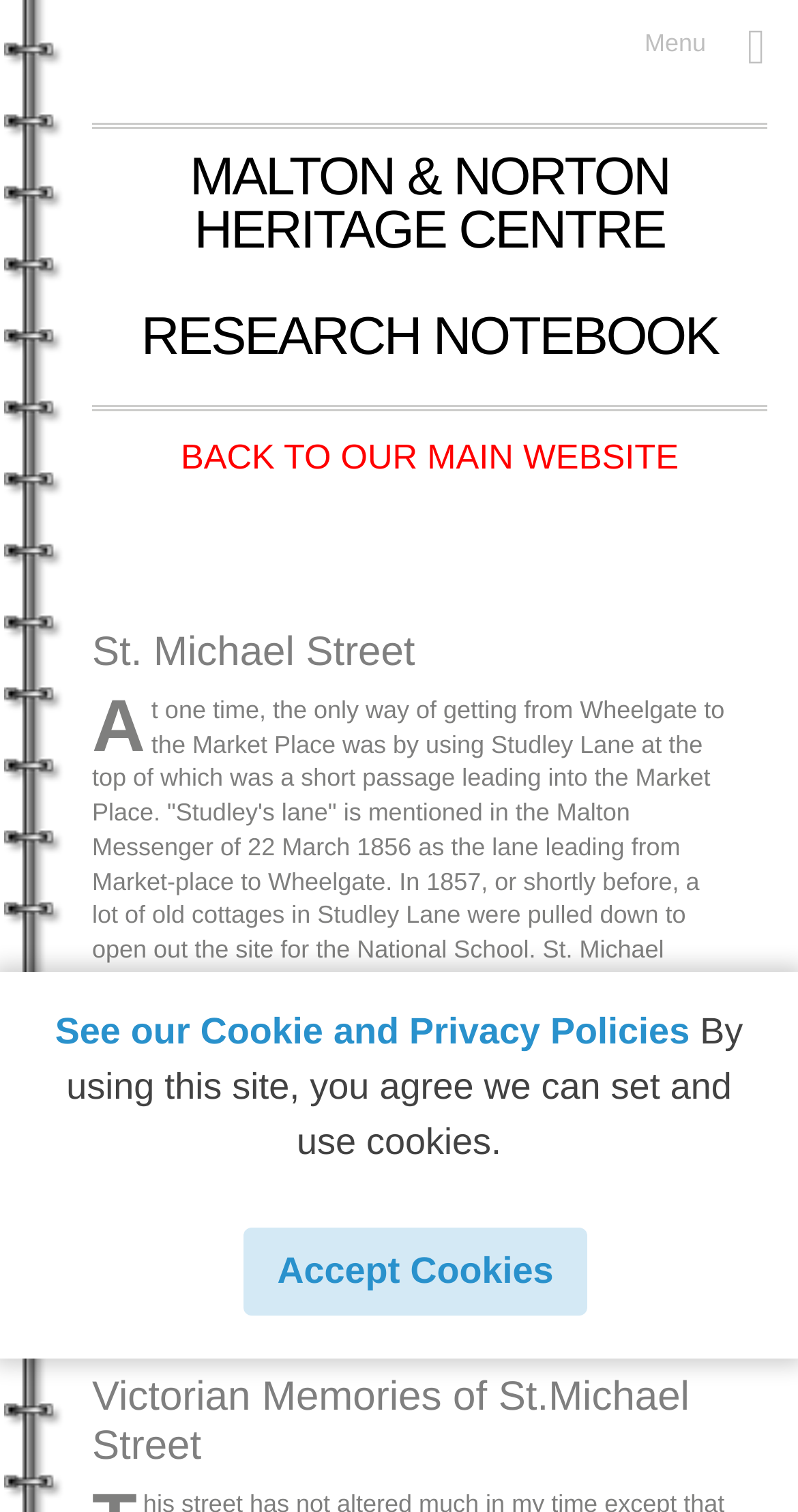Create a detailed summary of the webpage's content and design.

The webpage is about the Malton & Norton Heritage Centre, specifically focusing on St Michael Street. At the top, there is a "Back to Top" link. Below it, a prominent heading reads "MALTON & NORTON HERITAGE CENTRE RESEARCH NOTEBOOK", which is also a clickable link. 

To the right of the heading, there is another heading with no text. Below these headings, a link "BACK TO OUR MAIN WEBSITE" is positioned. 

Further down, a dialog box for "Privacy Settings" is located, which contains a link to "See our Cookie and Privacy Policies" and a paragraph of text explaining the use of cookies on the site. There is also an "Accept Cookies" button.

On the left side of the page, a heading "St. Michael Street" is followed by a block of text describing the history of the street, including its formation and changes over time. Below this text, another paragraph provides additional information about the street, citing the 1851 and 1861 censuses. 

A bullet point list marker is positioned below, followed by a citation from the Yorkshire Gazette. Finally, at the bottom of the page, a heading "Victorian Memories of St.Michael Street" is located.